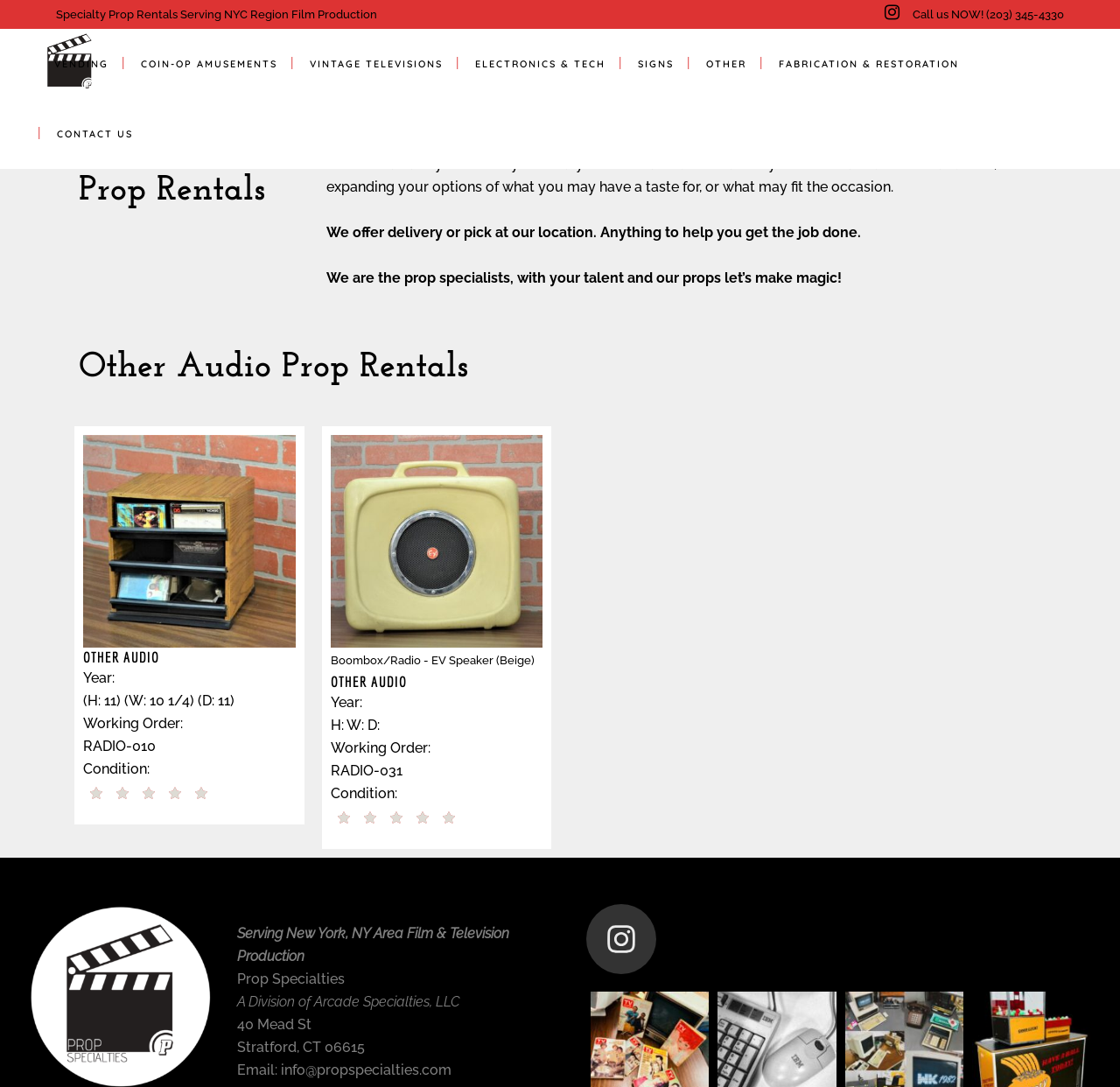Given the description of the UI element: "Contact Us", predict the bounding box coordinates in the form of [left, top, right, bottom], with each value being a float between 0 and 1.

[0.038, 0.091, 0.132, 0.155]